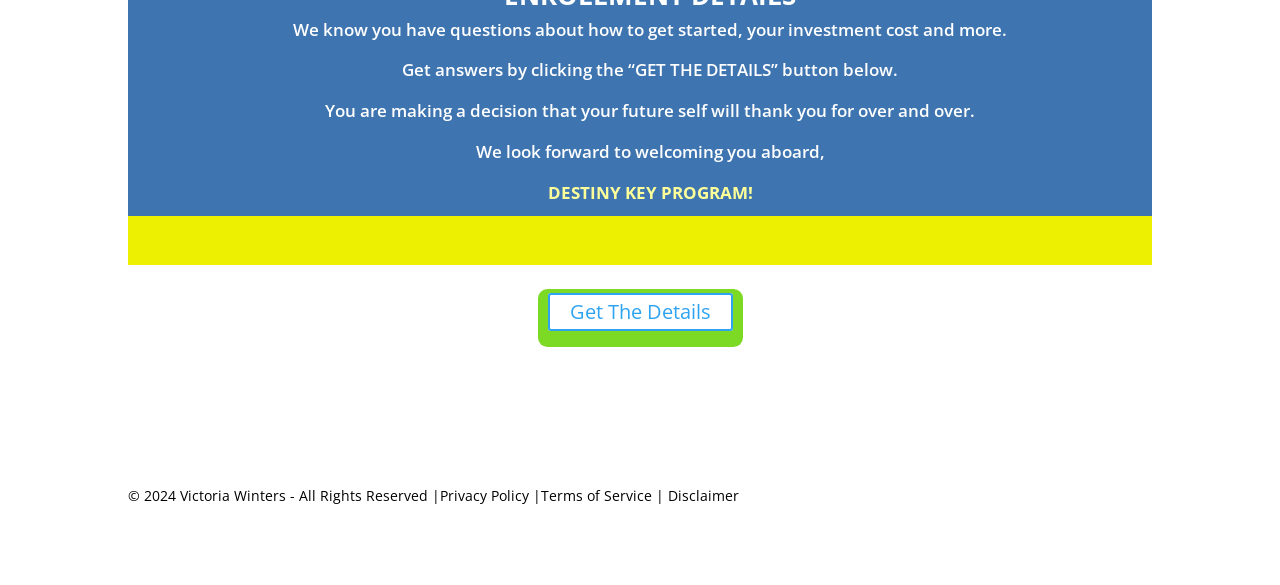Given the description of a UI element: "Search", identify the bounding box coordinates of the matching element in the webpage screenshot.

None